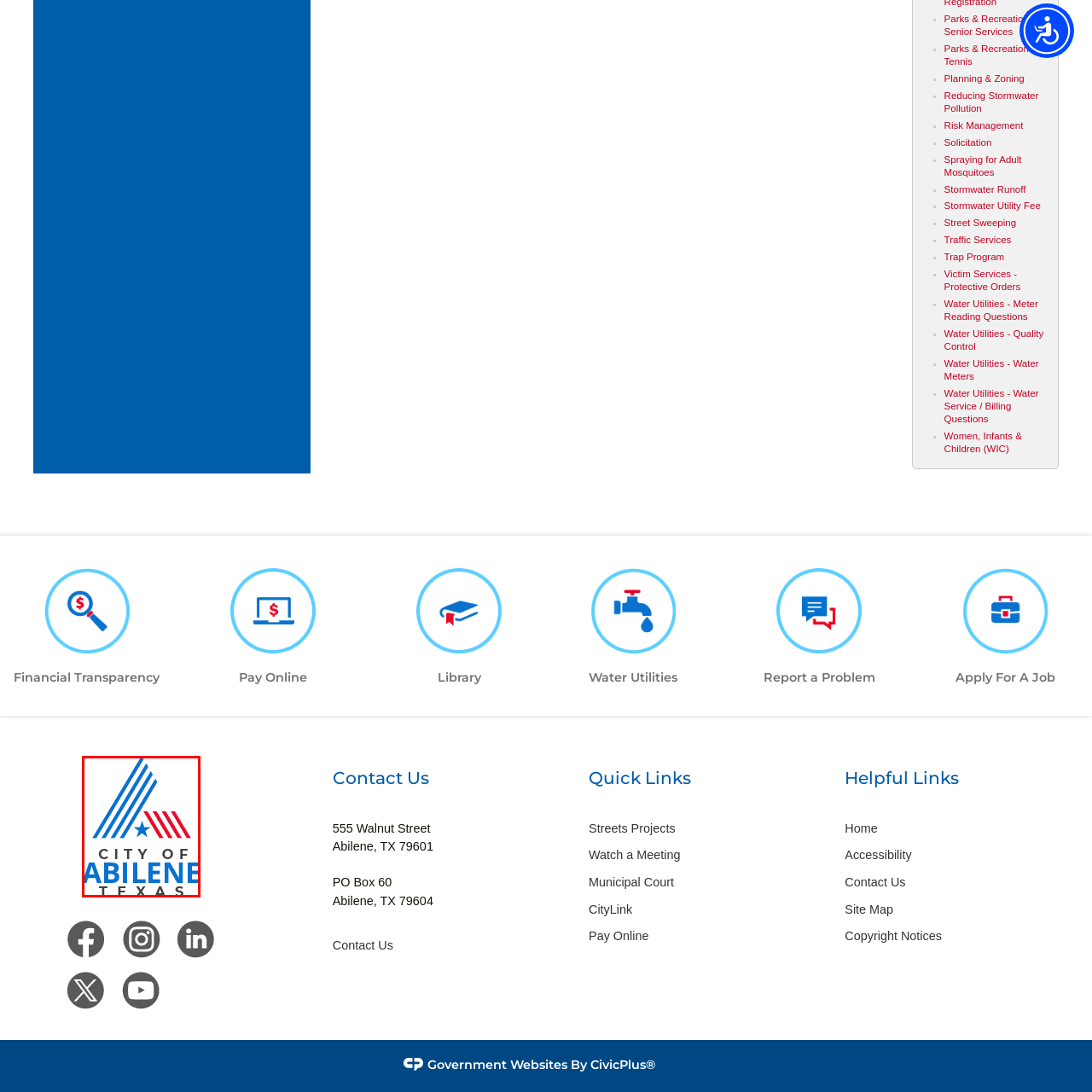Please analyze the image enclosed within the red bounding box and provide a comprehensive answer to the following question based on the image: What is written below the emblematic 'A'?

According to the caption, below the emblematic 'A', the words 'CITY OF ABILENE' are featured in bold blue letters, providing a clear identification of the city's name.